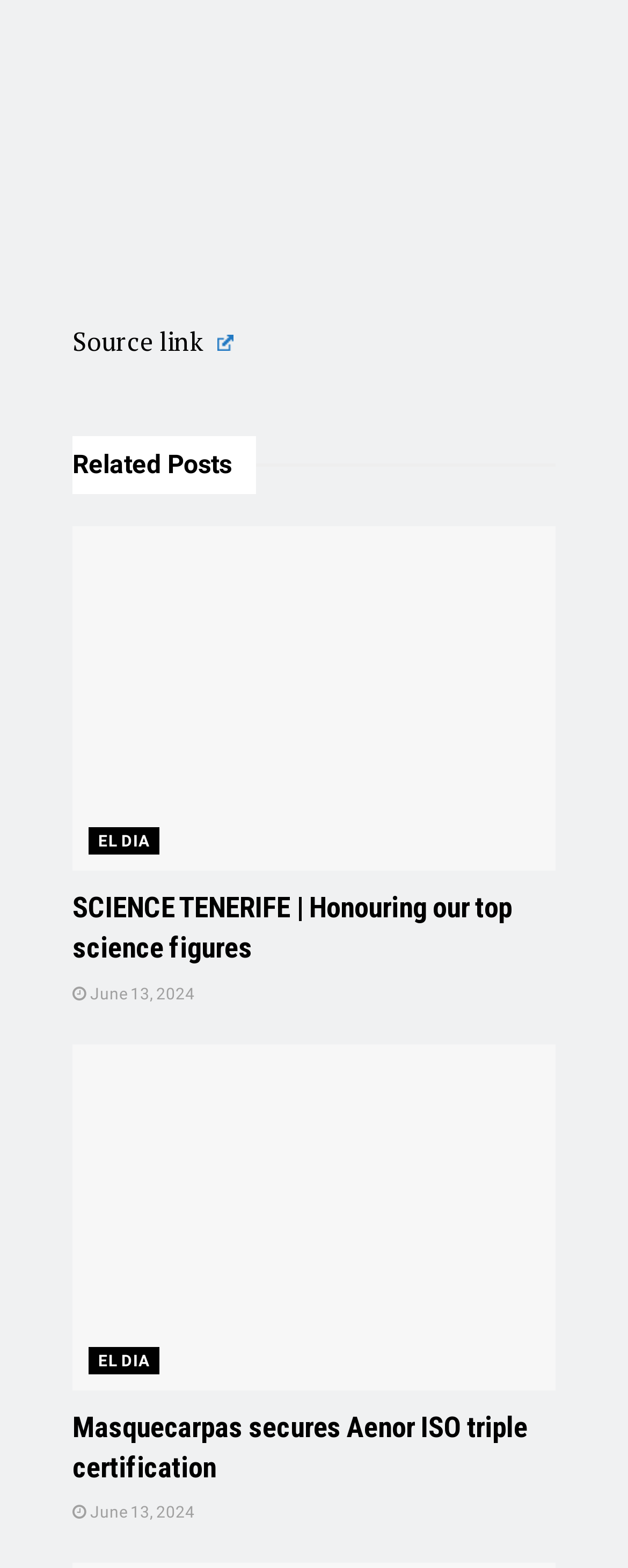How many links are in the first article?
Refer to the image and give a detailed response to the question.

I counted the number of link elements inside the first article element and found three link elements with different texts.